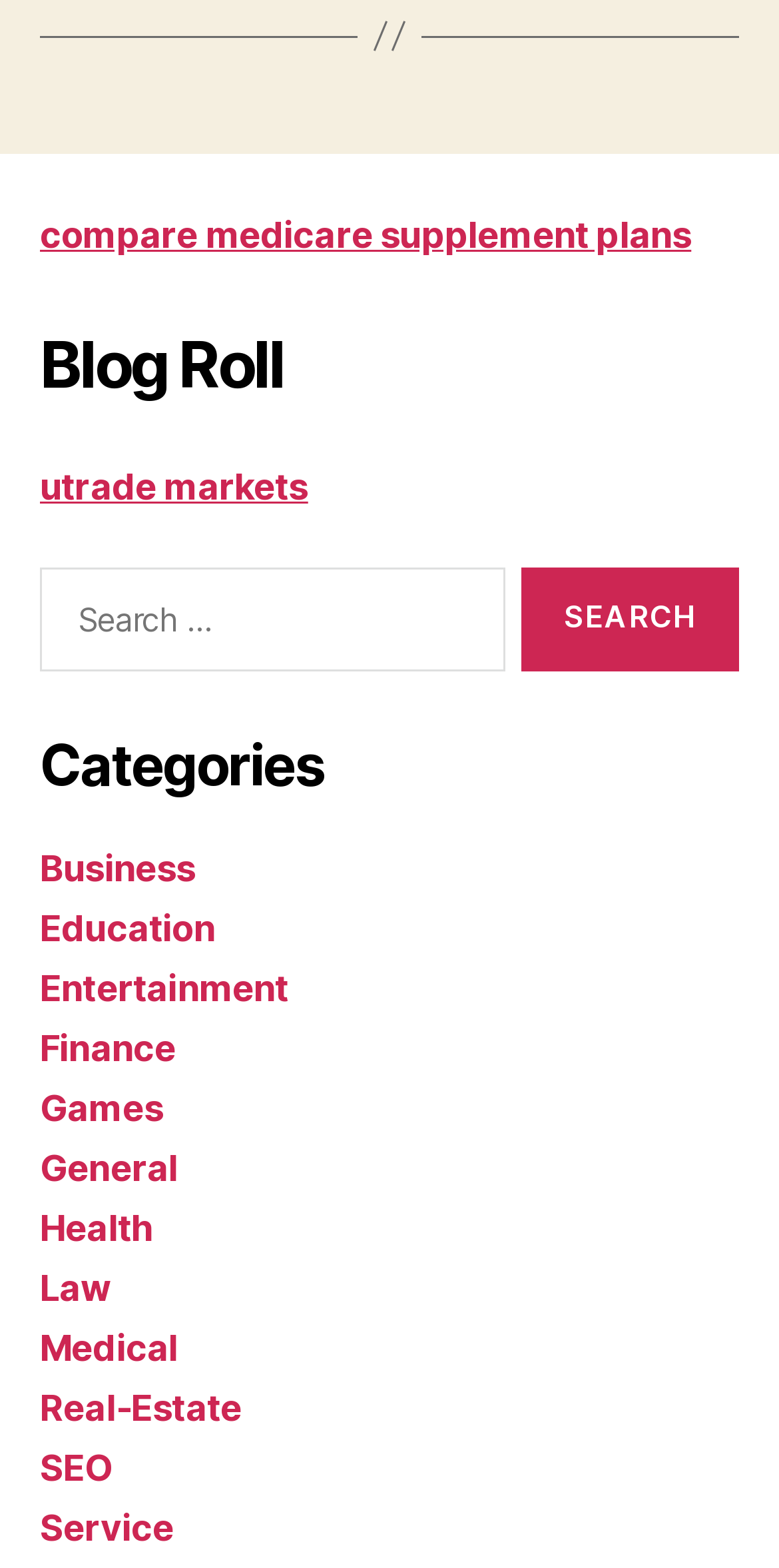For the element described, predict the bounding box coordinates as (top-left x, top-left y, bottom-right x, bottom-right y). All values should be between 0 and 1. Element description: utrade markets

[0.051, 0.297, 0.395, 0.323]